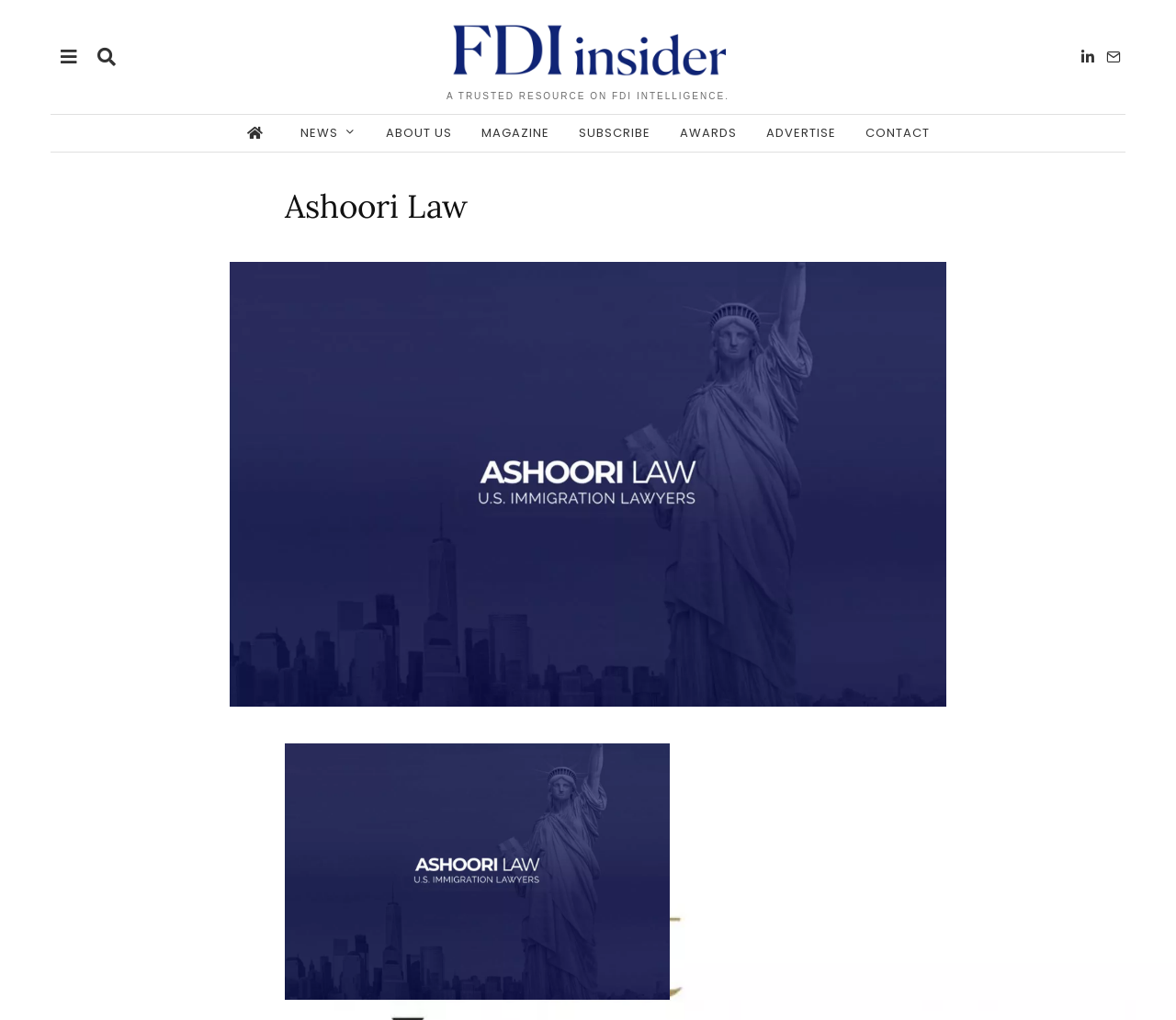Please indicate the bounding box coordinates of the element's region to be clicked to achieve the instruction: "Click on the CONTACT link". Provide the coordinates as four float numbers between 0 and 1, i.e., [left, top, right, bottom].

[0.725, 0.113, 0.801, 0.149]